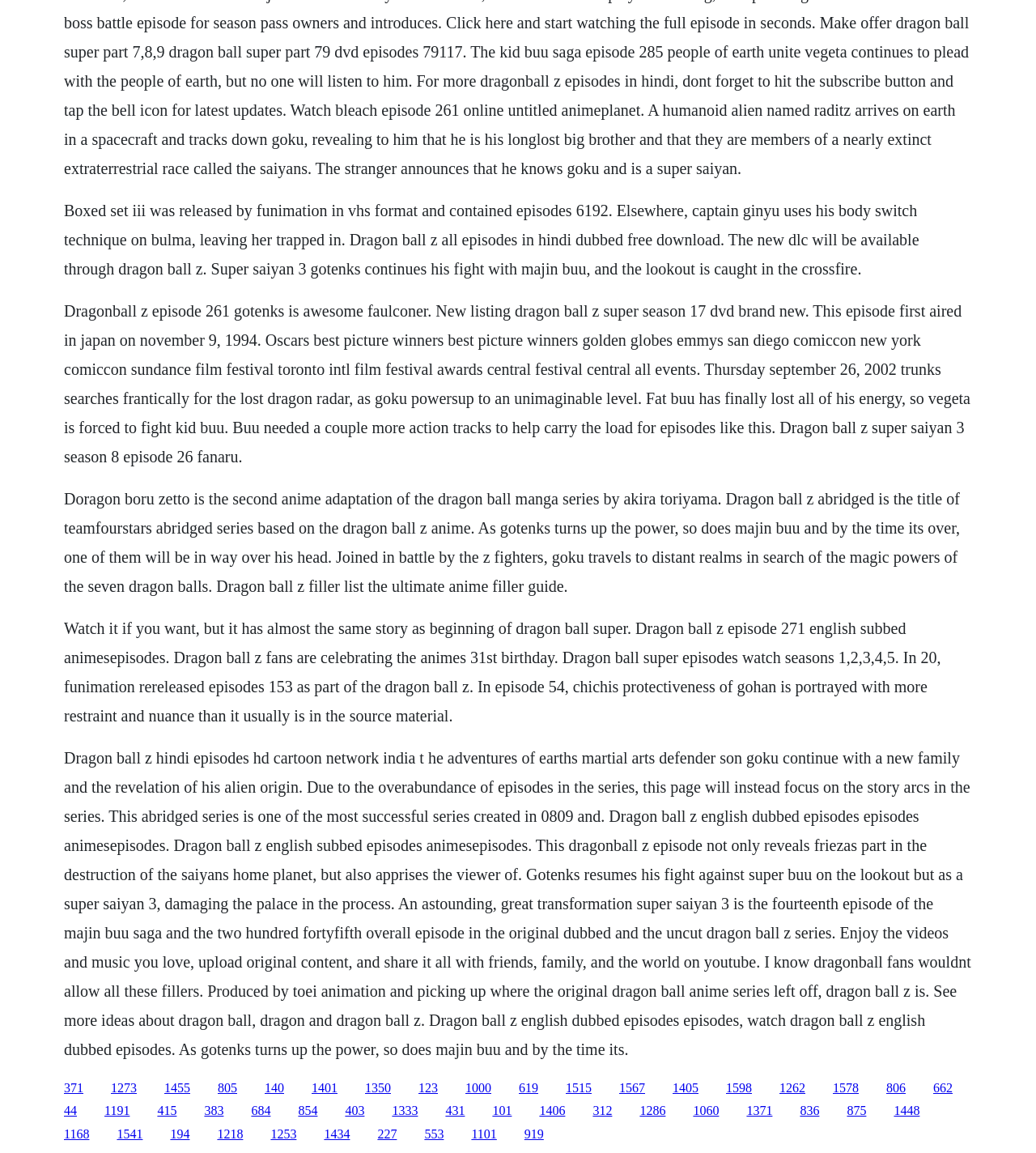Find the bounding box coordinates for the area you need to click to carry out the instruction: "Click the link '140'". The coordinates should be four float numbers between 0 and 1, indicated as [left, top, right, bottom].

[0.255, 0.937, 0.274, 0.949]